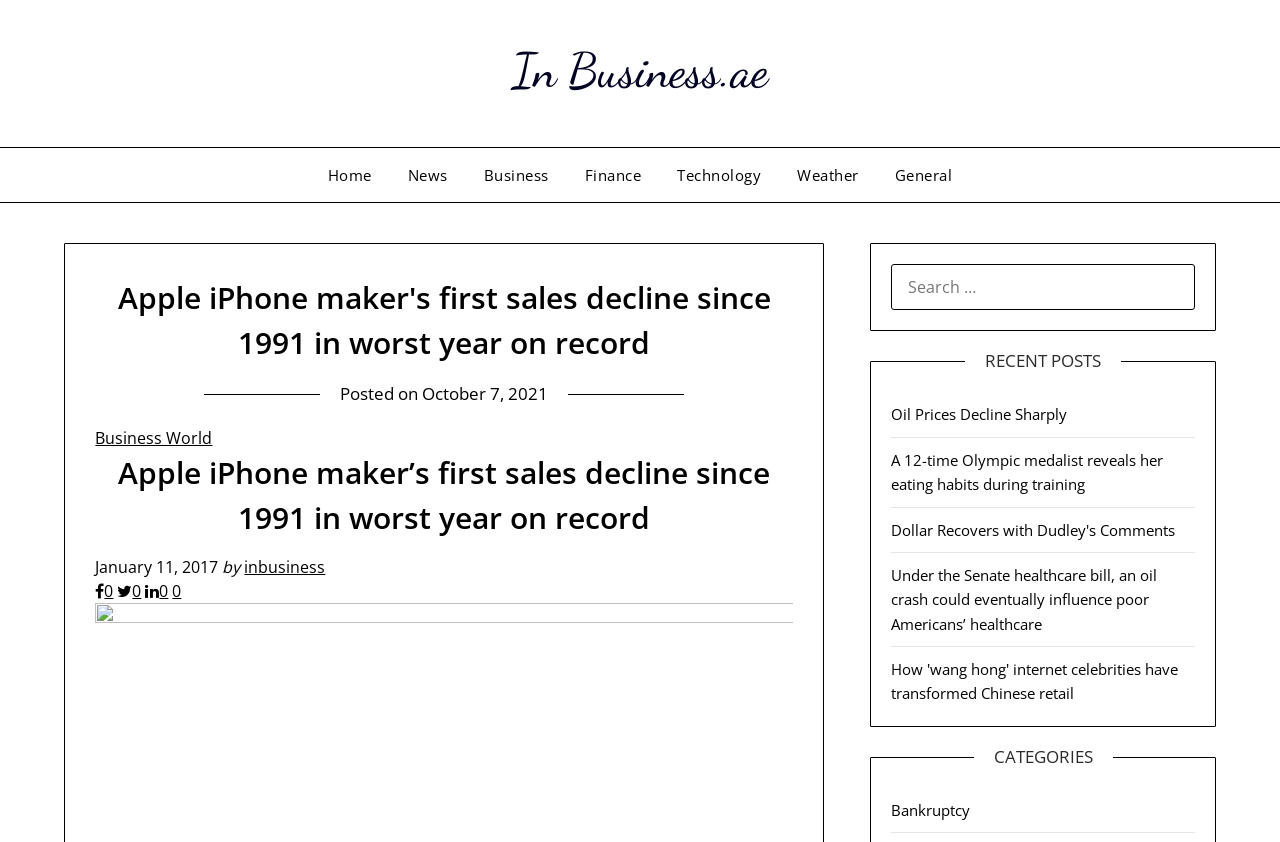Locate the bounding box coordinates of the segment that needs to be clicked to meet this instruction: "Search for a topic".

None